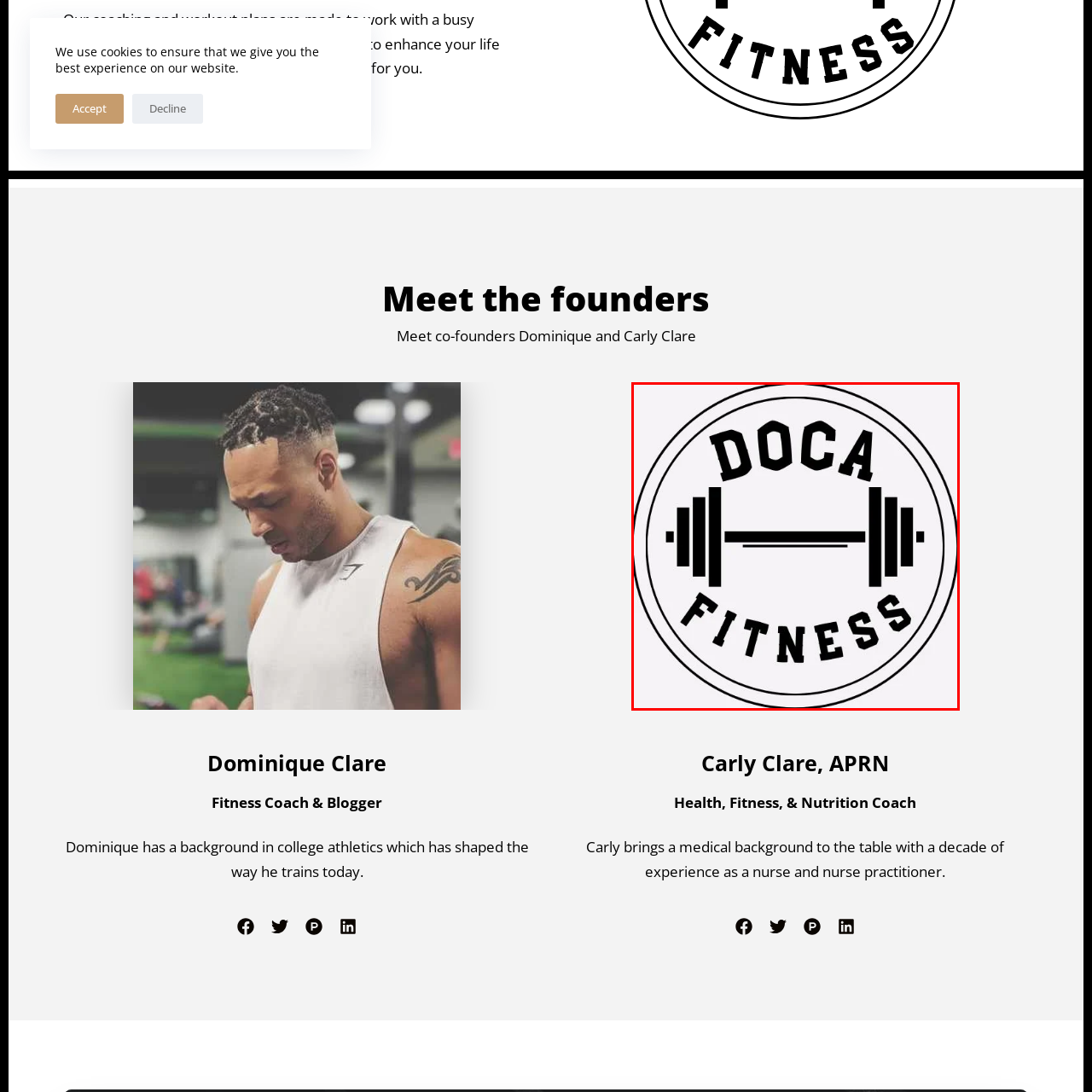What is the color scheme of the logo?  
Focus on the image bordered by the red line and provide a detailed answer that is thoroughly based on the image's contents.

The overall monochromatic color scheme of the logo enhances its visibility, making it easily recognizable and impactful for viewers, which is important for a brand that wants to convey a sense of professionalism and dedication to health and wellness.